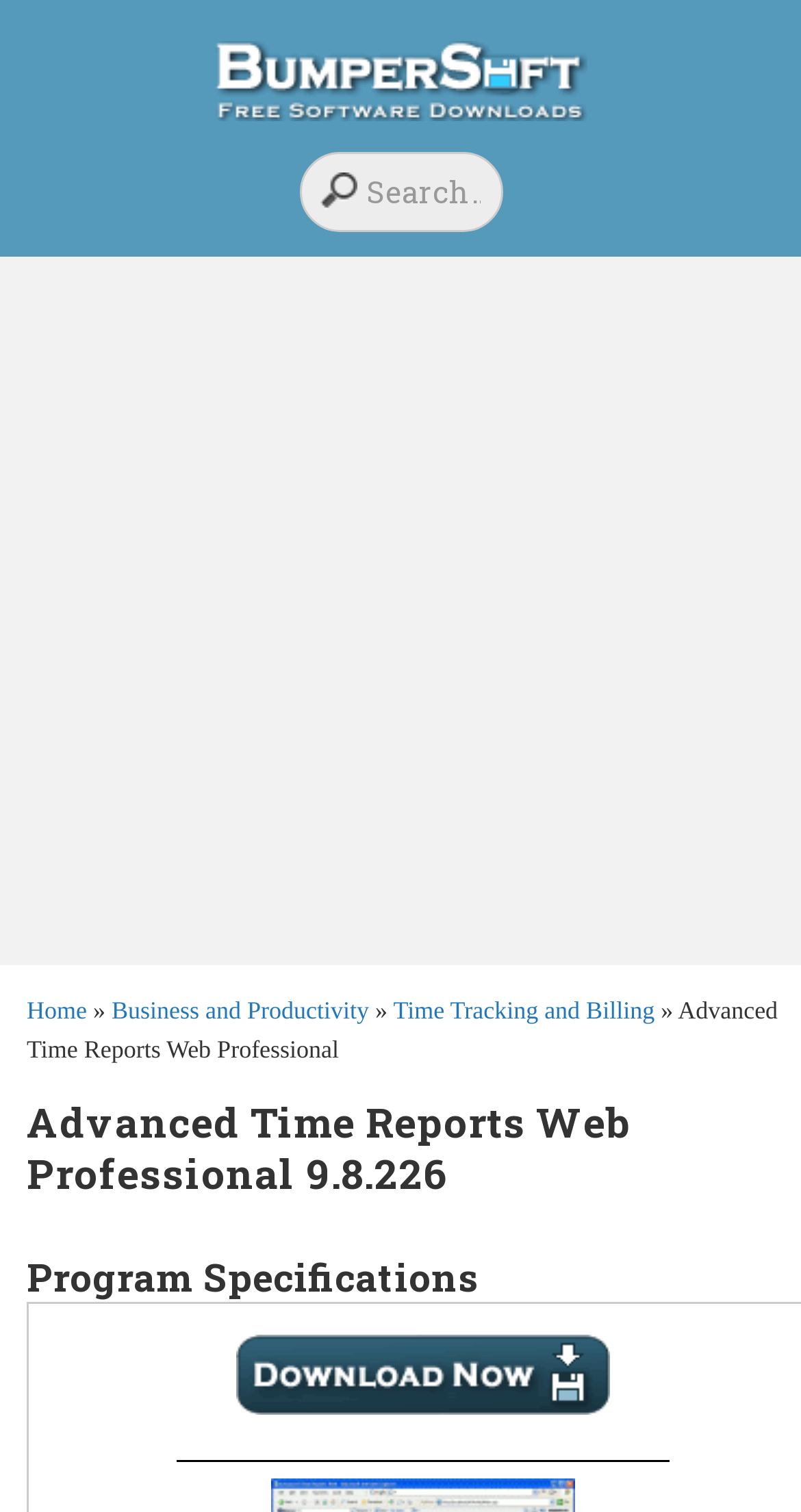Respond concisely with one word or phrase to the following query:
How many columns are in the program specifications table?

2